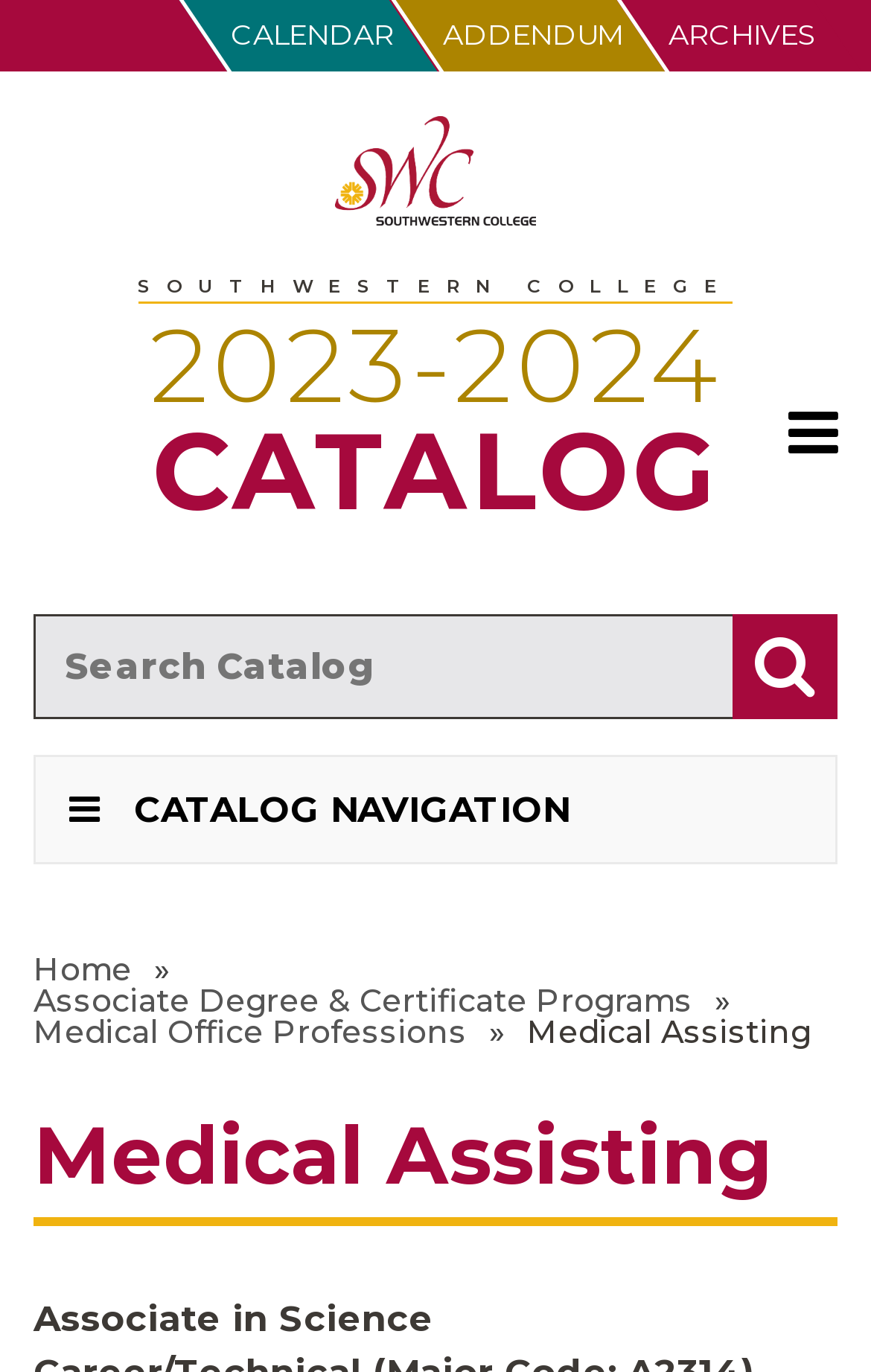What is the function of the button 'Toggle menu'?
Look at the webpage screenshot and answer the question with a detailed explanation.

I found the answer by looking at the button 'Toggle menu' which has a description 'controls: navigation', which suggests that the button is used to toggle the navigation menu.